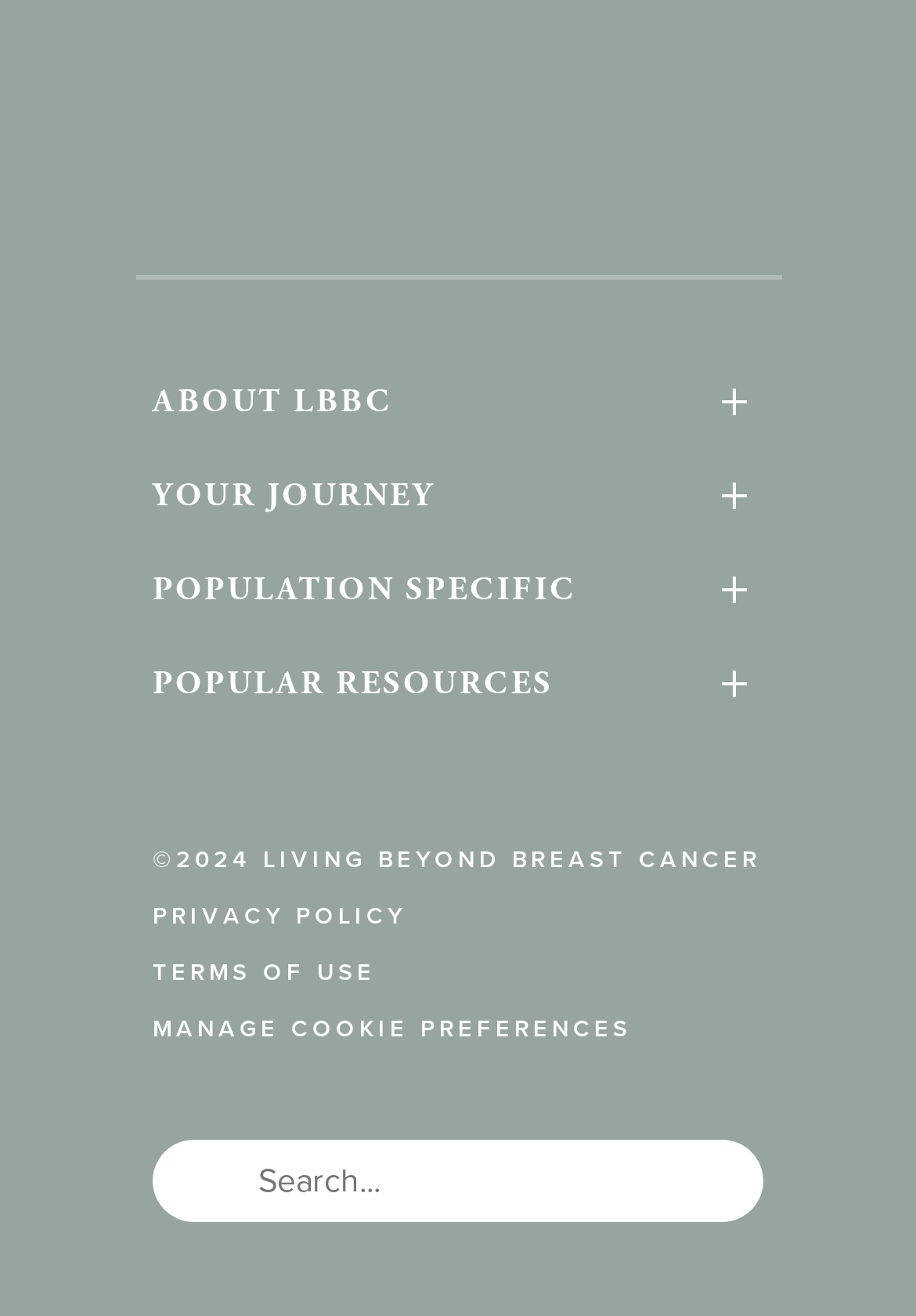Identify the bounding box coordinates of the part that should be clicked to carry out this instruction: "Search for something".

None